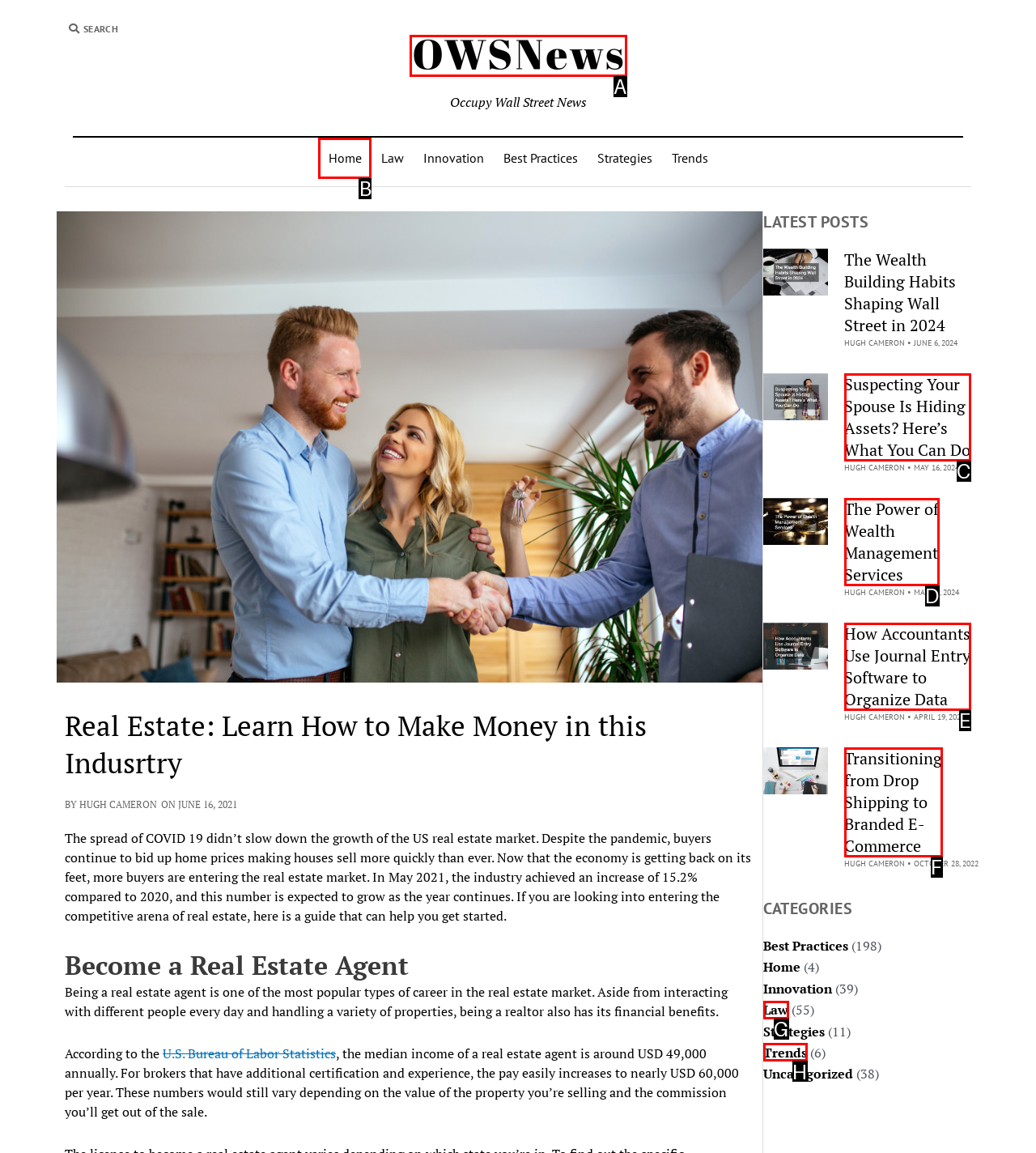Identify the option that corresponds to: alt="owsnews-logo" title="owsnews-logo"
Respond with the corresponding letter from the choices provided.

A